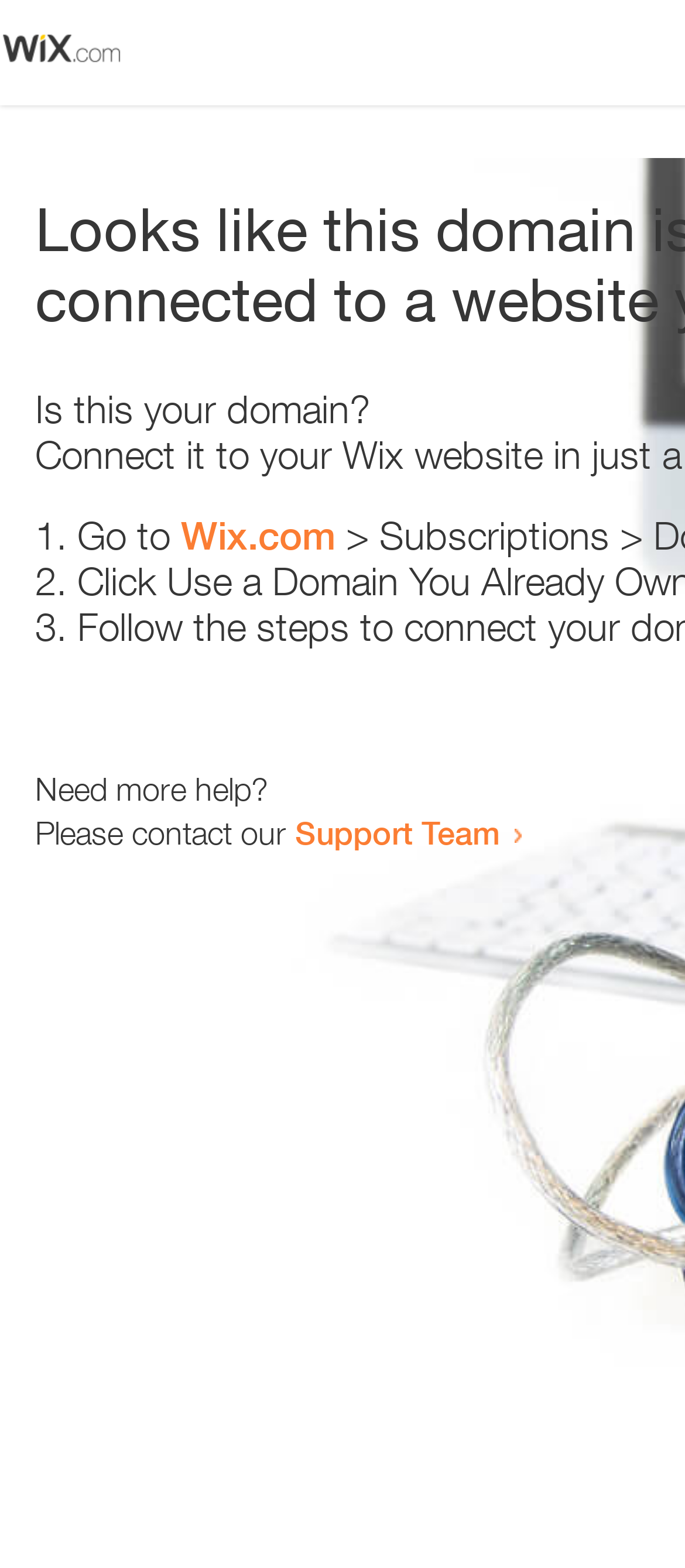Determine the heading of the webpage and extract its text content.

Looks like this domain isn't
connected to a website yet